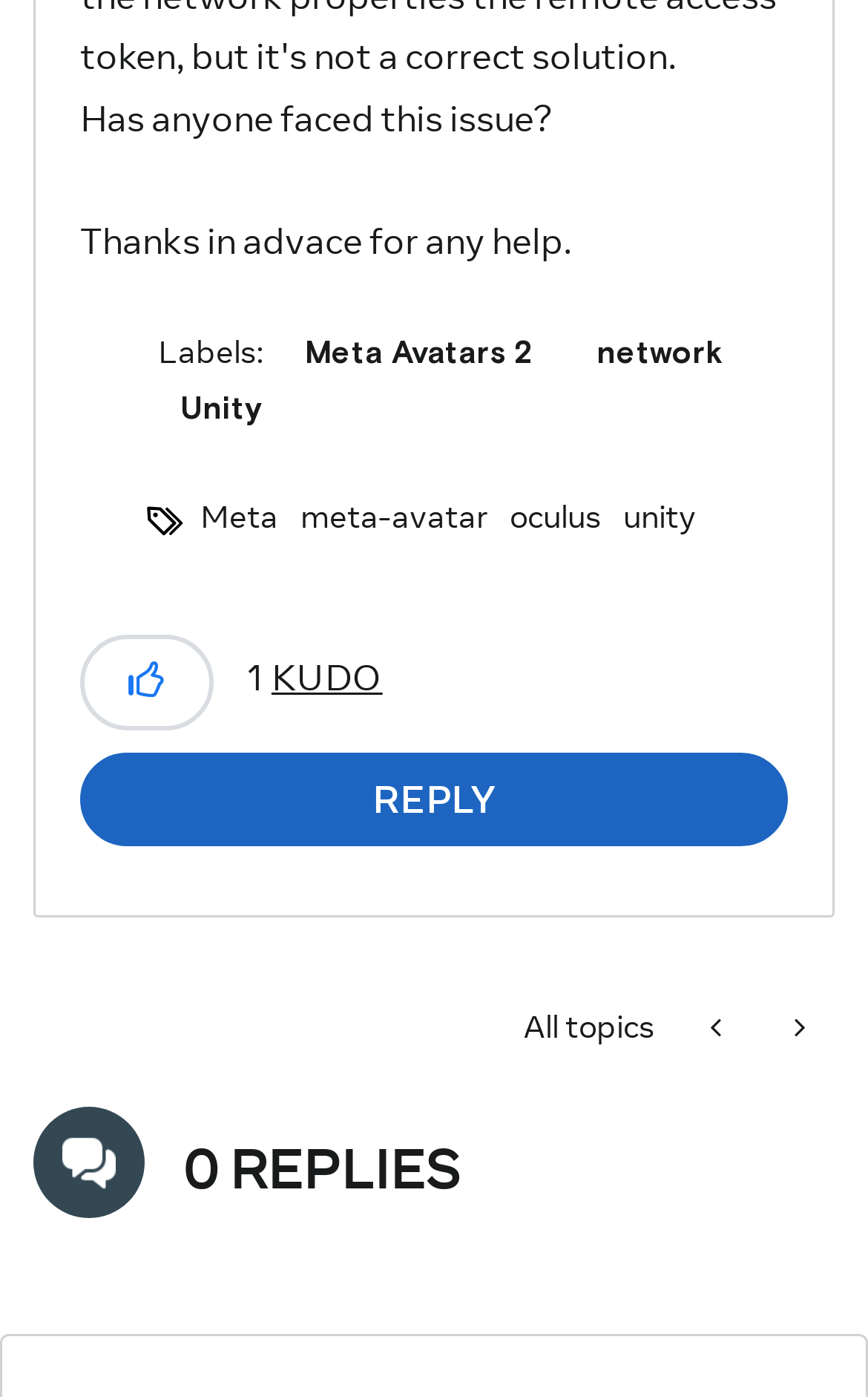How many links are in the tags list?
Please look at the screenshot and answer in one word or a short phrase.

4